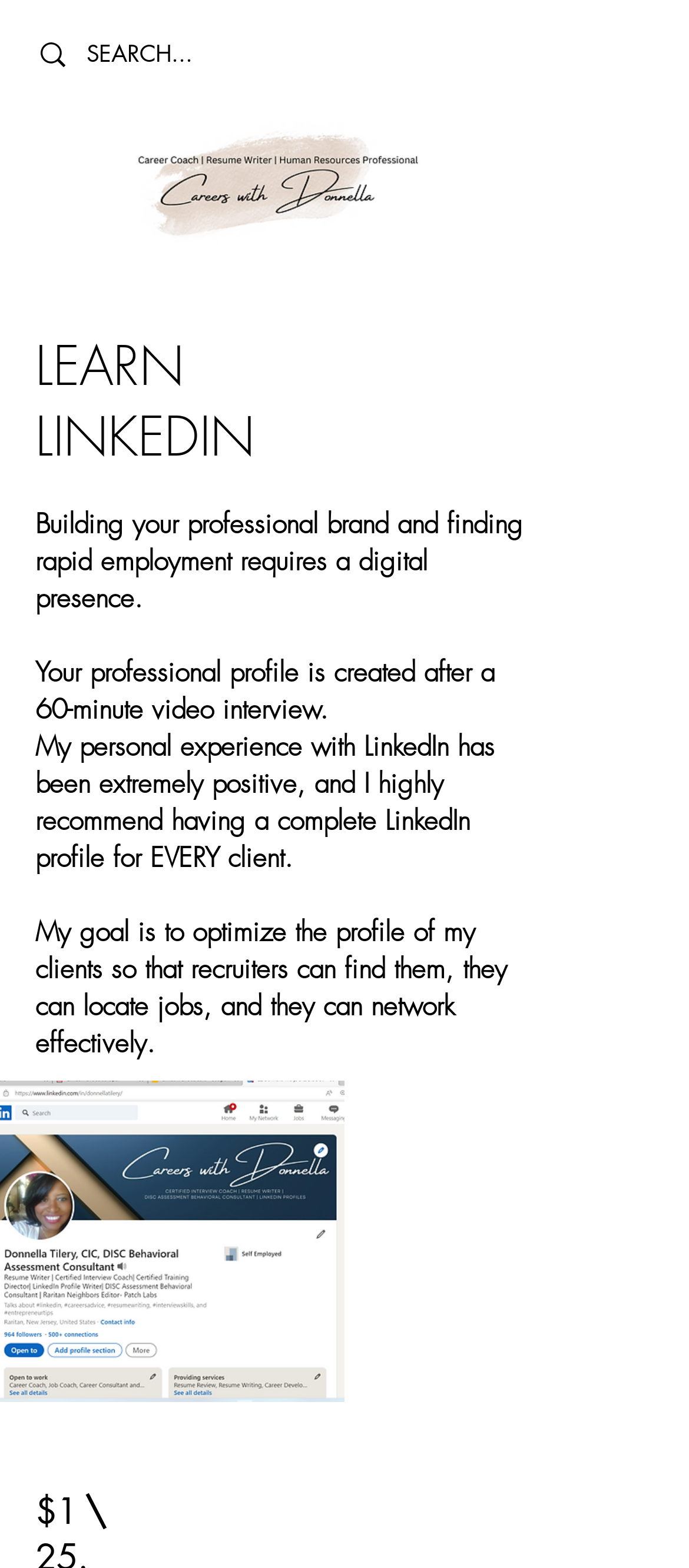What is the goal of the profile optimizer?
Refer to the image and provide a one-word or short phrase answer.

Optimize profile